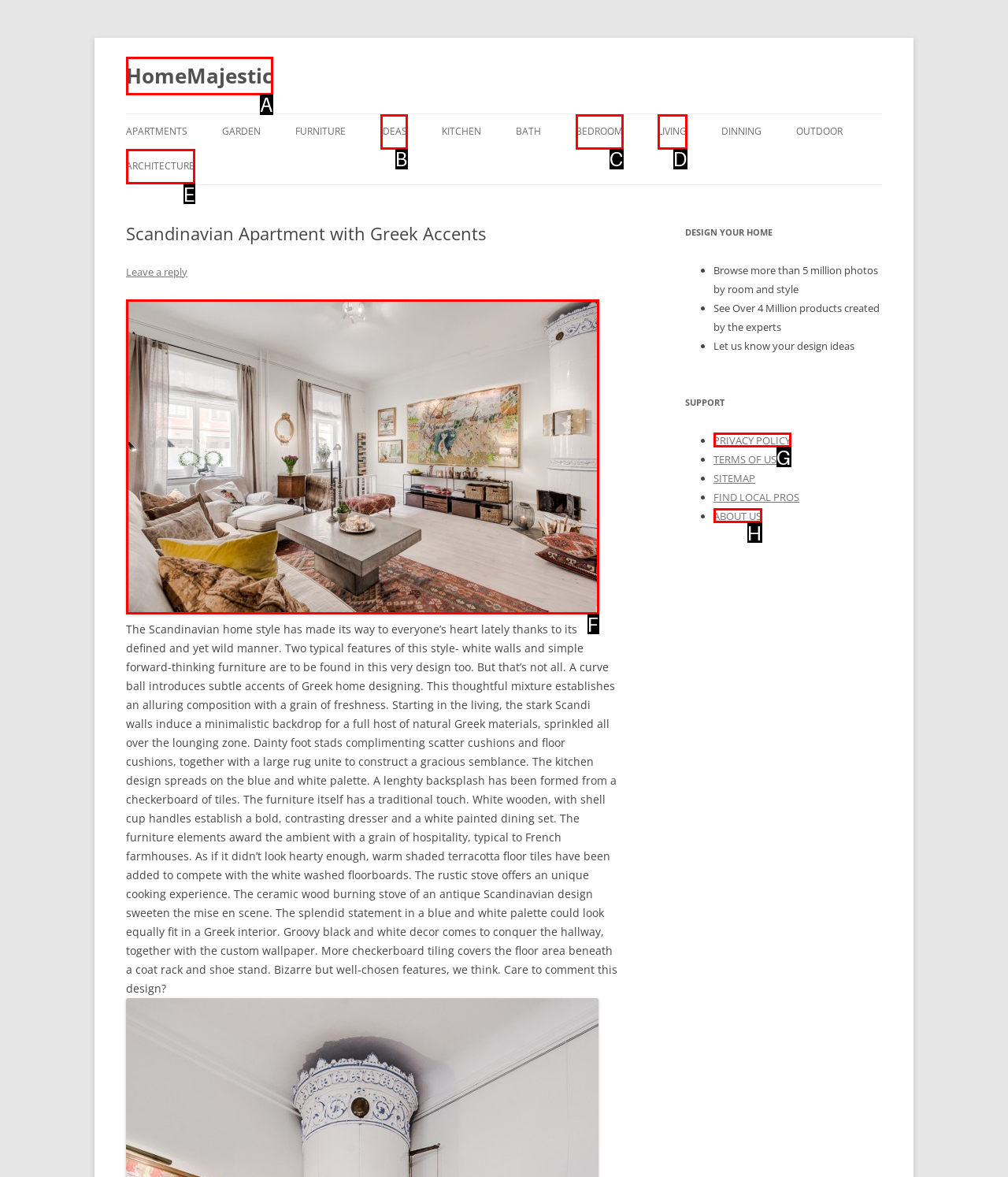Select the HTML element that needs to be clicked to carry out the task: View the image of 1-White-living-room-600x399
Provide the letter of the correct option.

F